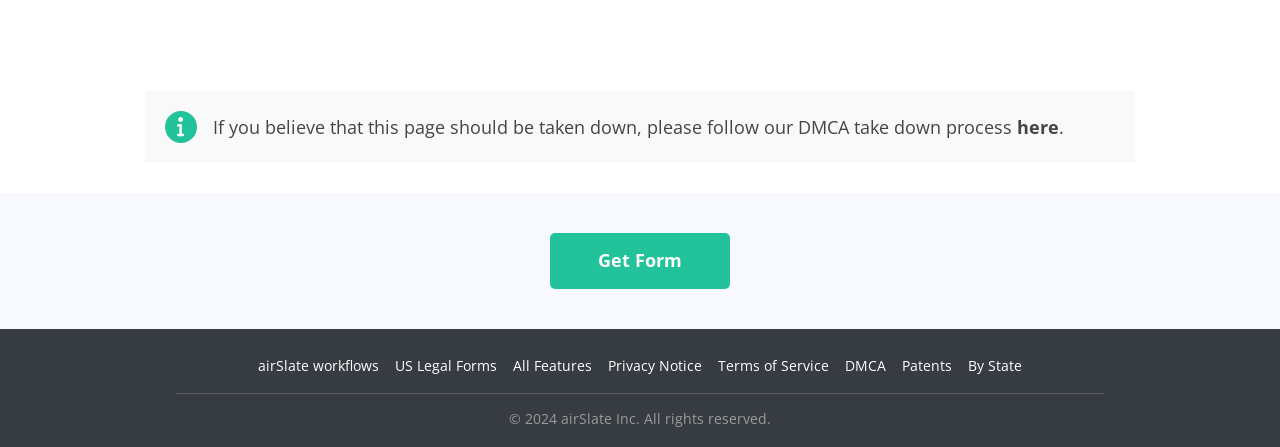Pinpoint the bounding box coordinates of the area that should be clicked to complete the following instruction: "Learn about airSlate workflows". The coordinates must be given as four float numbers between 0 and 1, i.e., [left, top, right, bottom].

[0.202, 0.795, 0.296, 0.838]